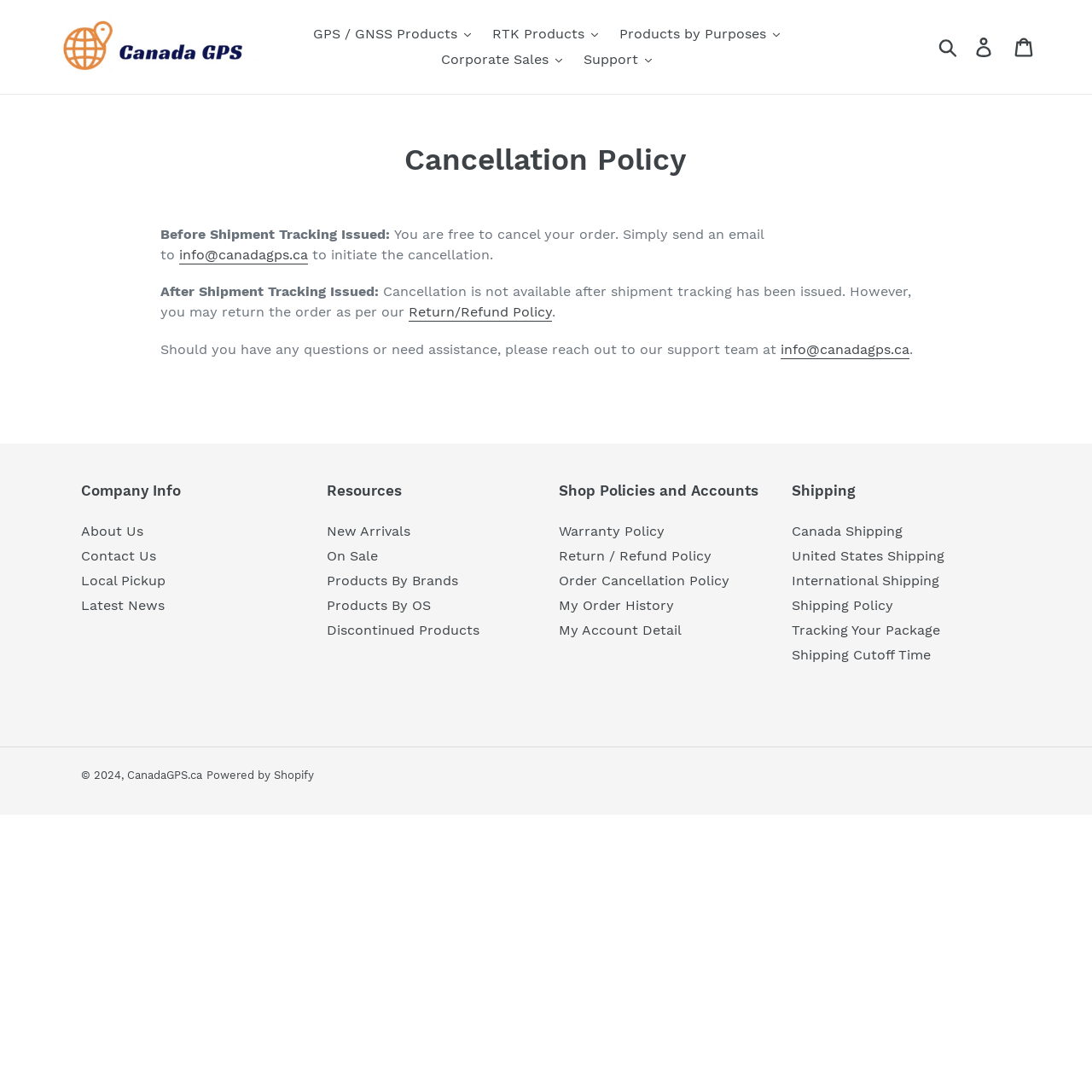Could you locate the bounding box coordinates for the section that should be clicked to accomplish this task: "View your cart".

[0.92, 0.026, 0.957, 0.06]